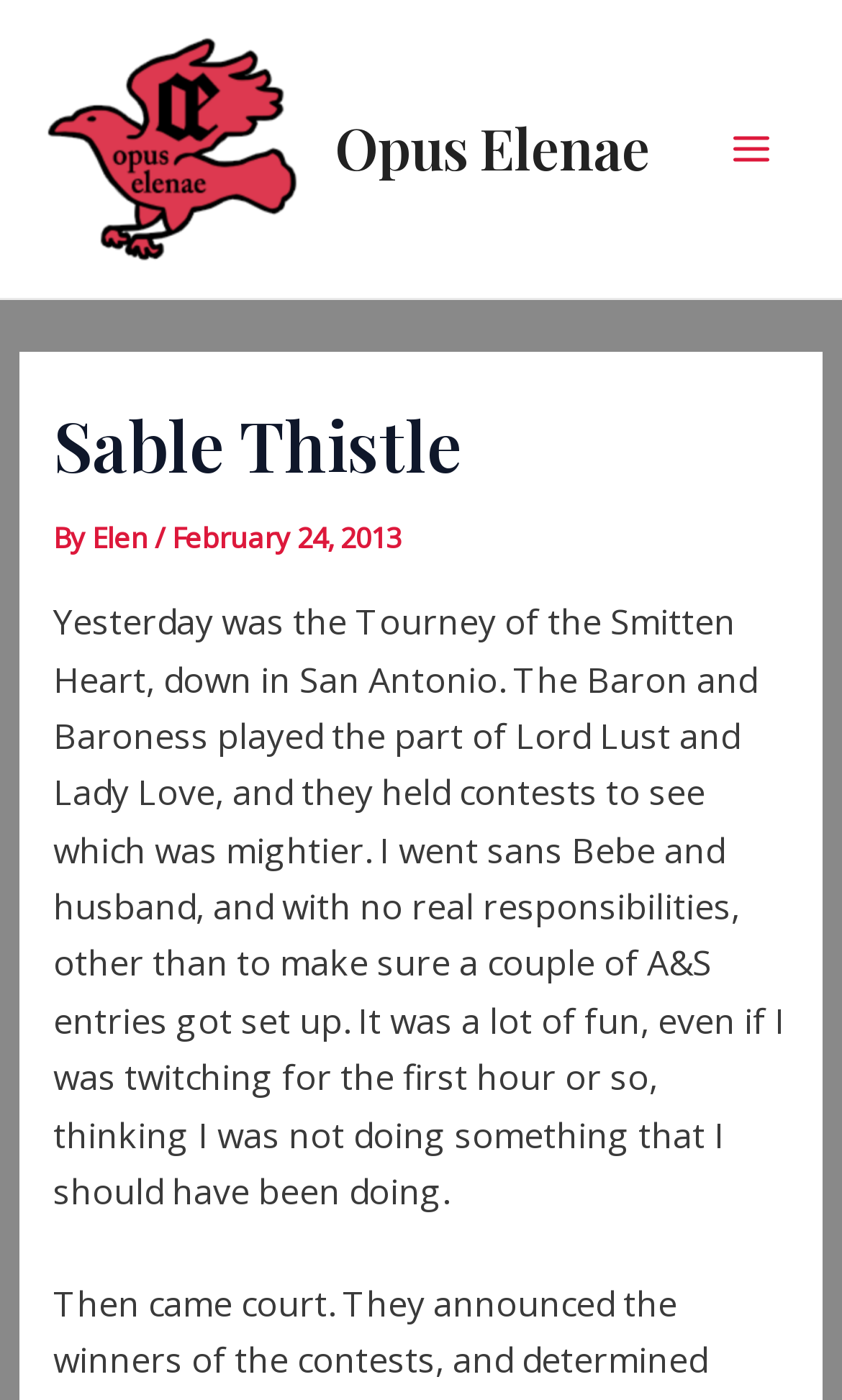Is the author of the text accompanied by Bebe and husband?
Provide an in-depth and detailed answer to the question.

The question asks about whether the author of the text was accompanied by Bebe and husband. By reading the text, we can find the sentence 'I went sans Bebe and husband, and with no real responsibilities...' which clearly states that the author did not have Bebe and husband with them.